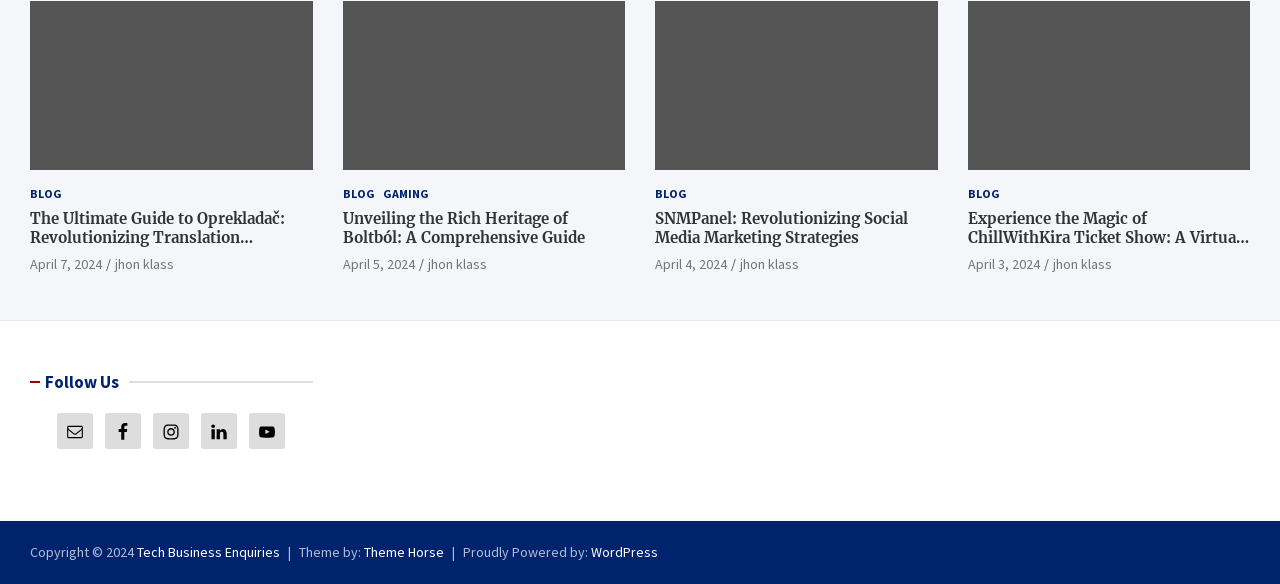What social media platforms can you follow the blog on? Examine the screenshot and reply using just one word or a brief phrase.

Email, Facebook, Instagram, LinkedIn, YouTube